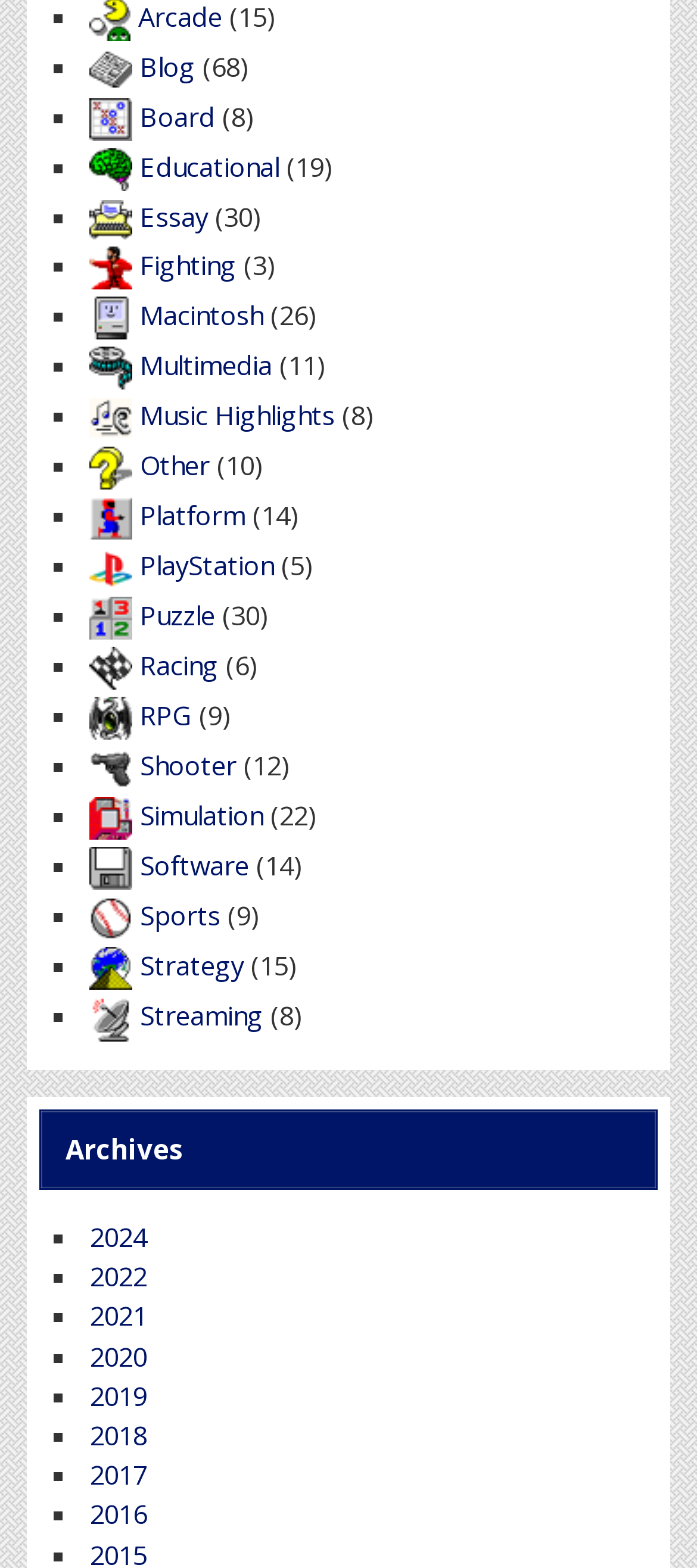Given the element description Shooter, identify the bounding box coordinates for the UI element on the webpage screenshot. The format should be (top-left x, top-left y, bottom-right x, bottom-right y), with values between 0 and 1.

[0.129, 0.477, 0.339, 0.499]